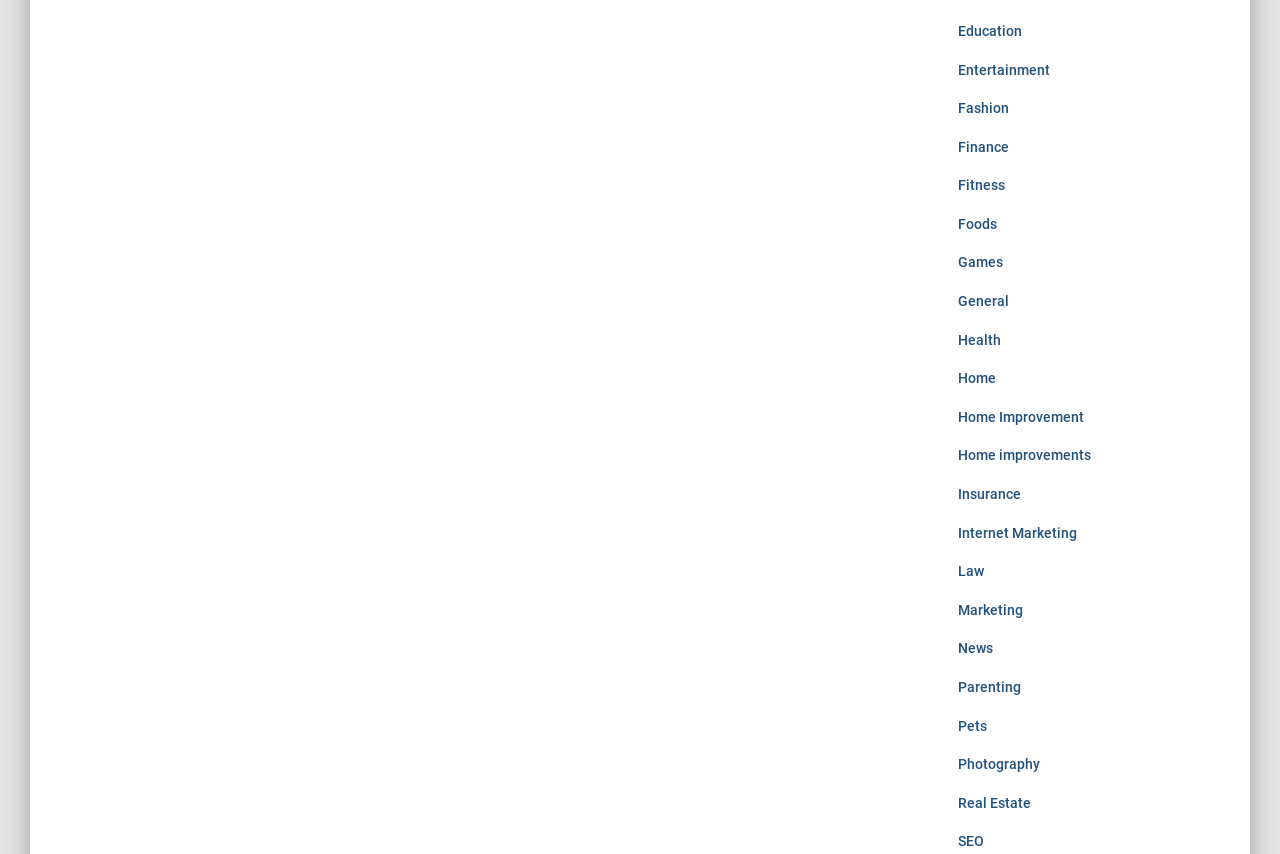Identify the bounding box coordinates for the region to click in order to carry out this instruction: "Browse Education". Provide the coordinates using four float numbers between 0 and 1, formatted as [left, top, right, bottom].

[0.748, 0.027, 0.798, 0.046]